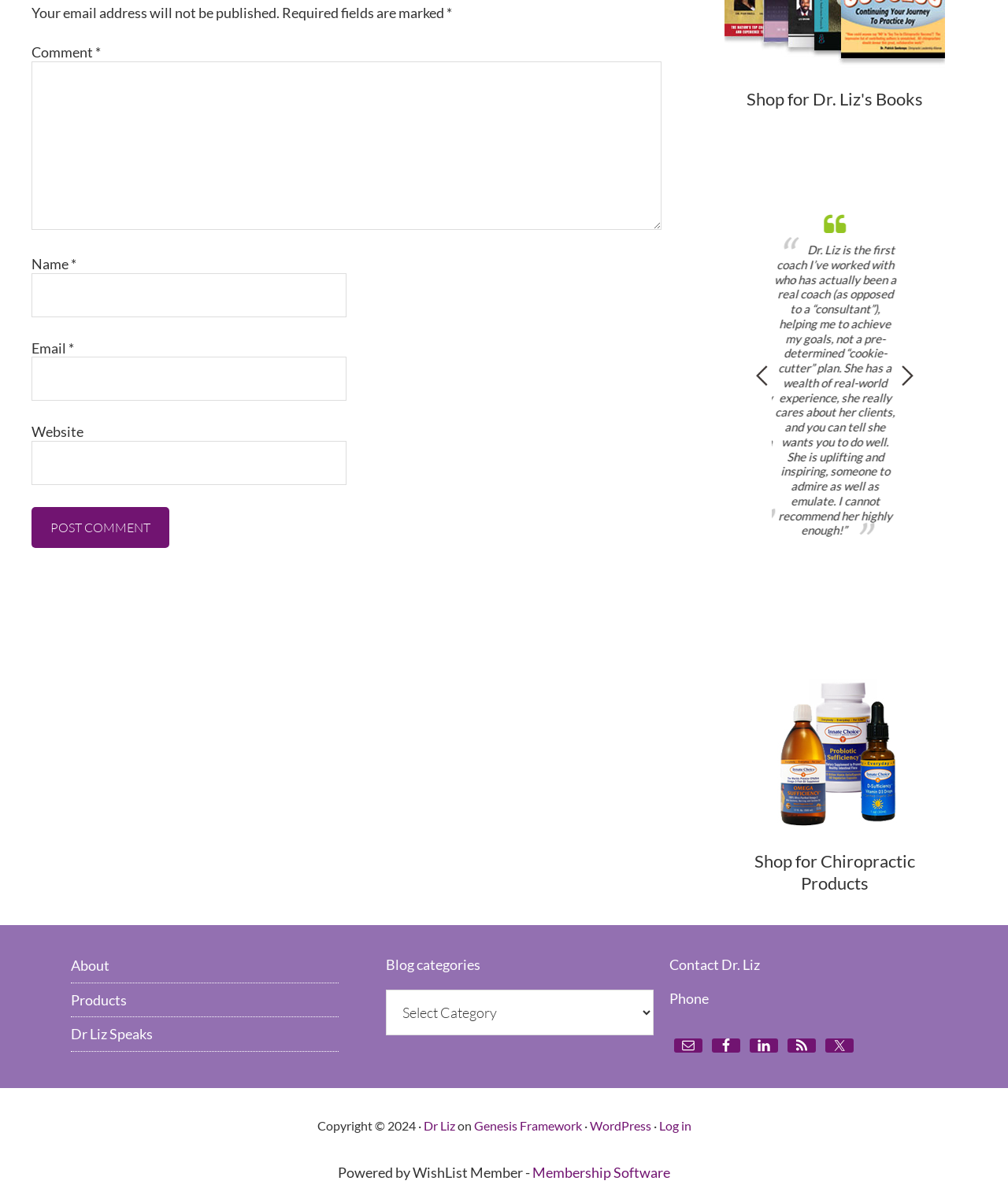Please answer the following question using a single word or phrase: 
What is the label of the first button in the comment section?

Post Comment